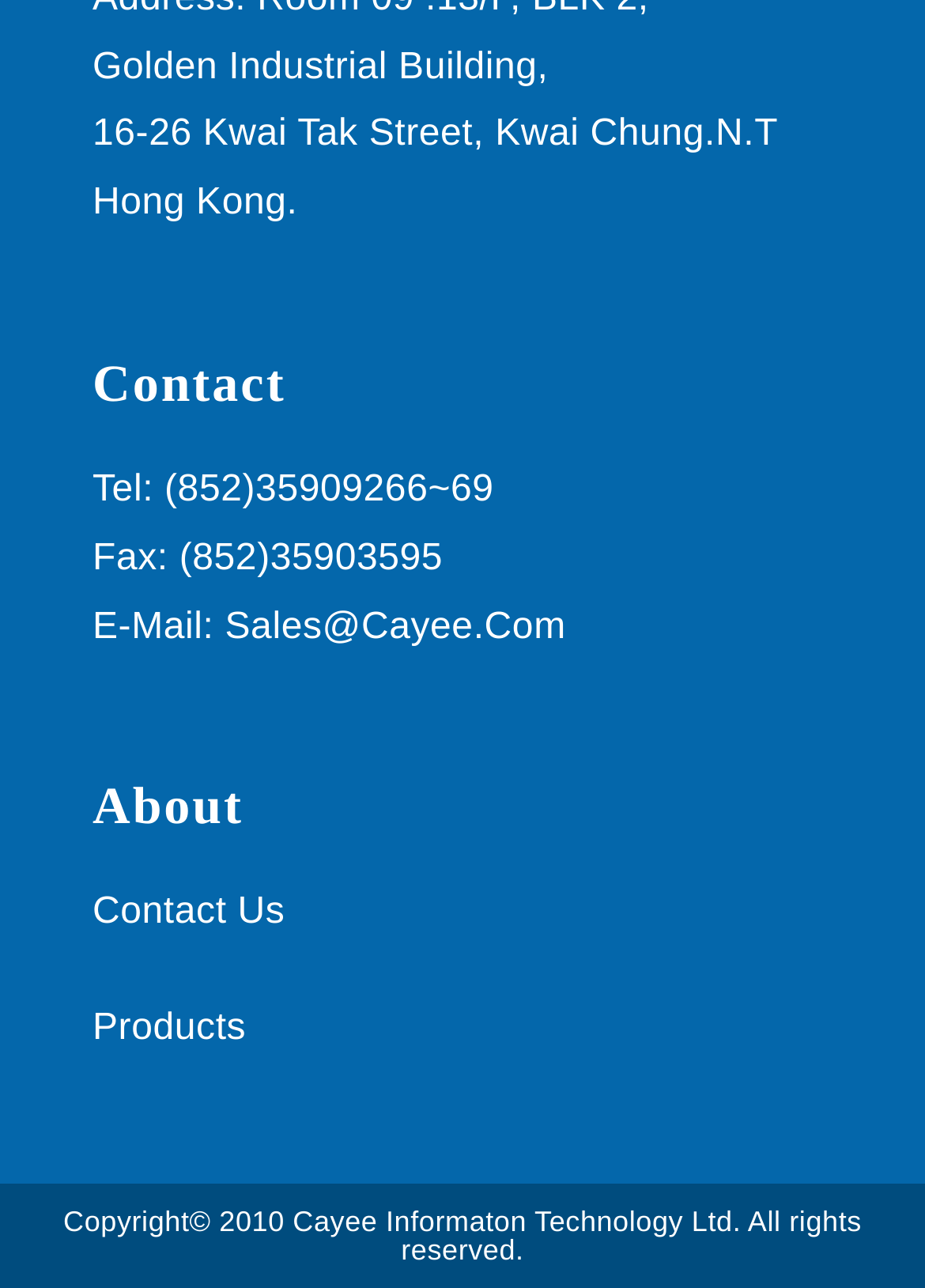Locate the bounding box of the UI element based on this description: "Sales@Cayee.Com". Provide four float numbers between 0 and 1 as [left, top, right, bottom].

[0.243, 0.471, 0.612, 0.502]